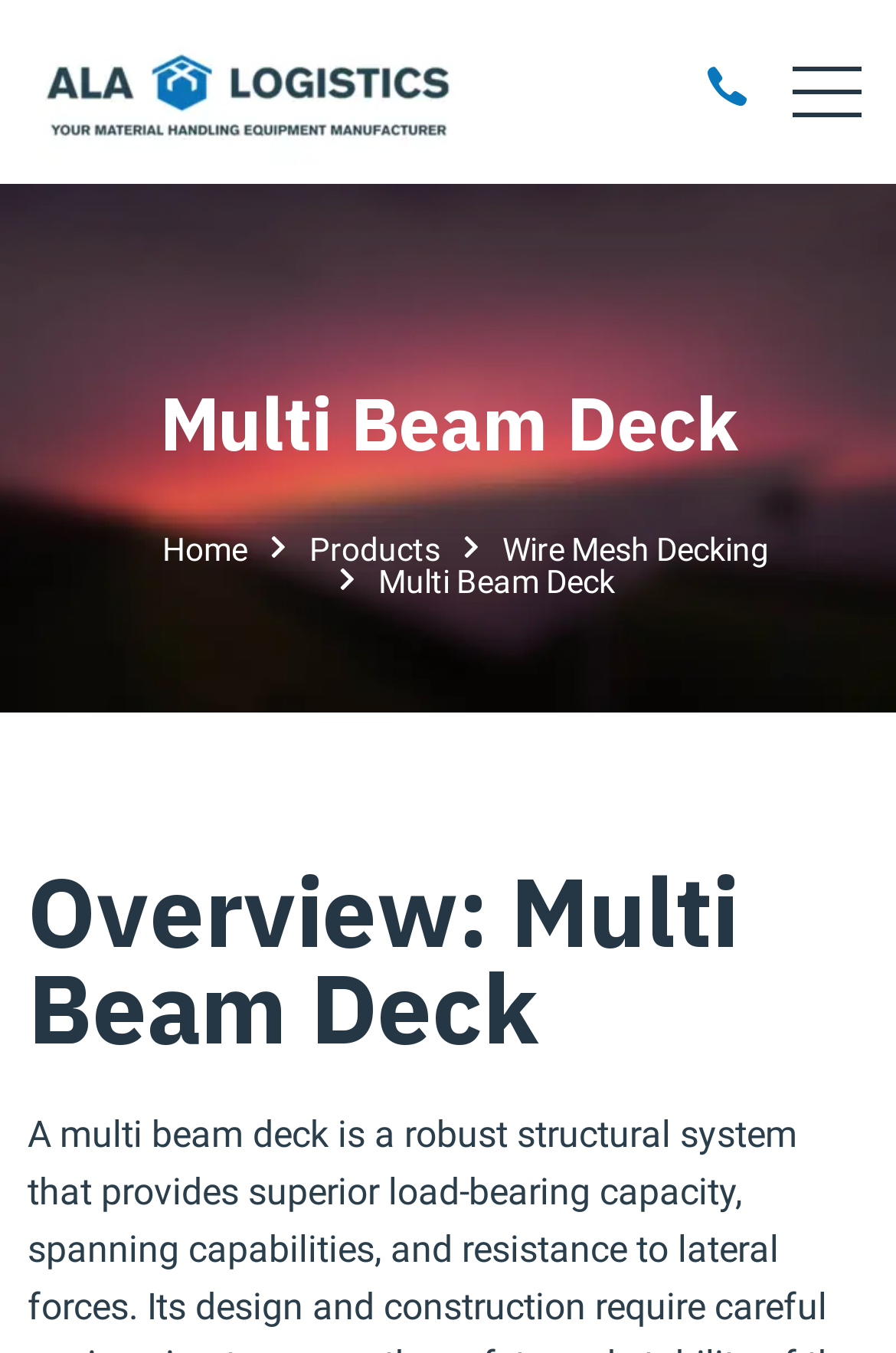What is the purpose of the webpage?
We need a detailed and exhaustive answer to the question. Please elaborate.

The purpose of the webpage is to provide information and facilitate the purchase of multi beam decks, as indicated by the presence of navigation links and headings related to the product, as well as the overall structure of the webpage.